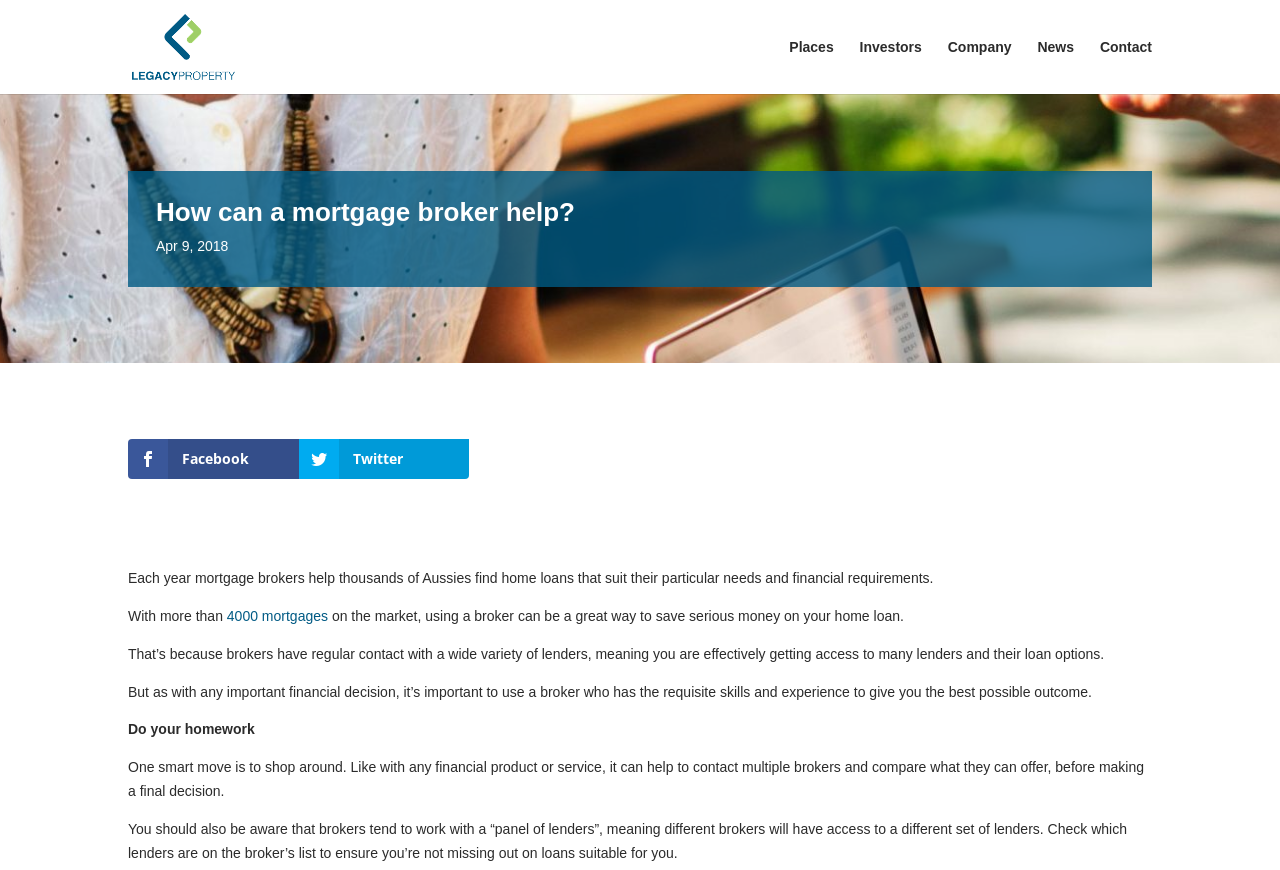Construct a comprehensive description capturing every detail on the webpage.

The webpage is about the benefits of using a mortgage broker, specifically highlighting how they can help individuals find suitable home loans. At the top, there is a logo of "Legacy Property" with a link to the company's website, accompanied by a short tagline "Great places. Great results." 

Below the logo, there are five navigation links: "Places", "Investors", "Company", "News", and "Contact", which are evenly spaced and aligned horizontally. 

The main content of the webpage starts with a heading "How can a mortgage broker help?" followed by a date "Apr 9, 2018". The text explains that mortgage brokers help thousands of Australians find home loans that suit their needs and financial requirements. It highlights the benefits of using a broker, including access to over 4000 mortgages and the potential to save money on home loans. 

The webpage also provides advice on how to choose a mortgage broker, emphasizing the importance of doing research, shopping around, and comparing what different brokers can offer. Additionally, it suggests checking which lenders are on the broker's list to ensure that suitable loans are not missed. 

On the left side of the webpage, there are two social media links, one for Facebook and one for Twitter, represented by their respective icons.